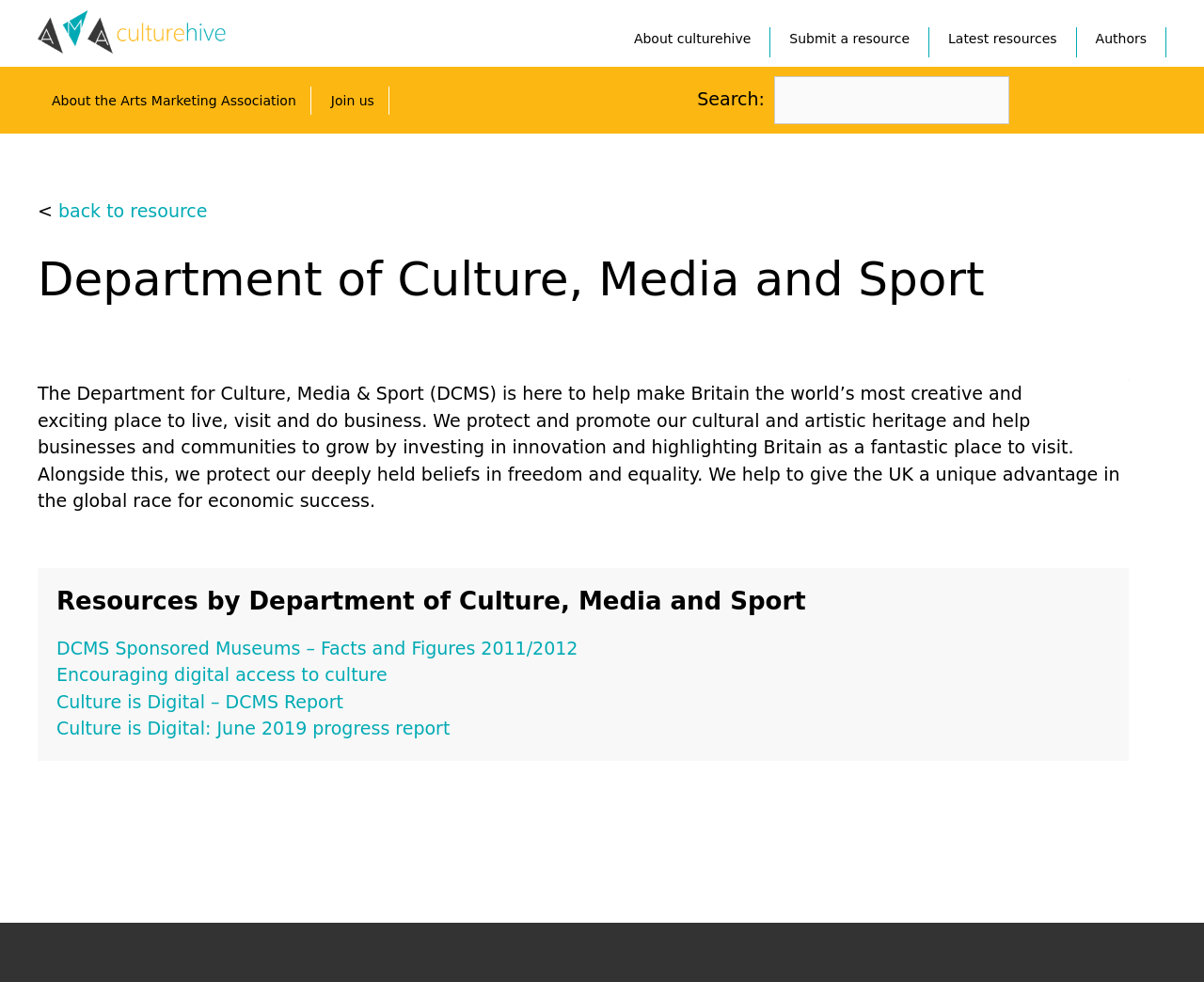Determine the bounding box coordinates of the clickable area required to perform the following instruction: "Read about DCMS Sponsored Museums – Facts and Figures 2011/2012". The coordinates should be represented as four float numbers between 0 and 1: [left, top, right, bottom].

[0.047, 0.649, 0.48, 0.67]